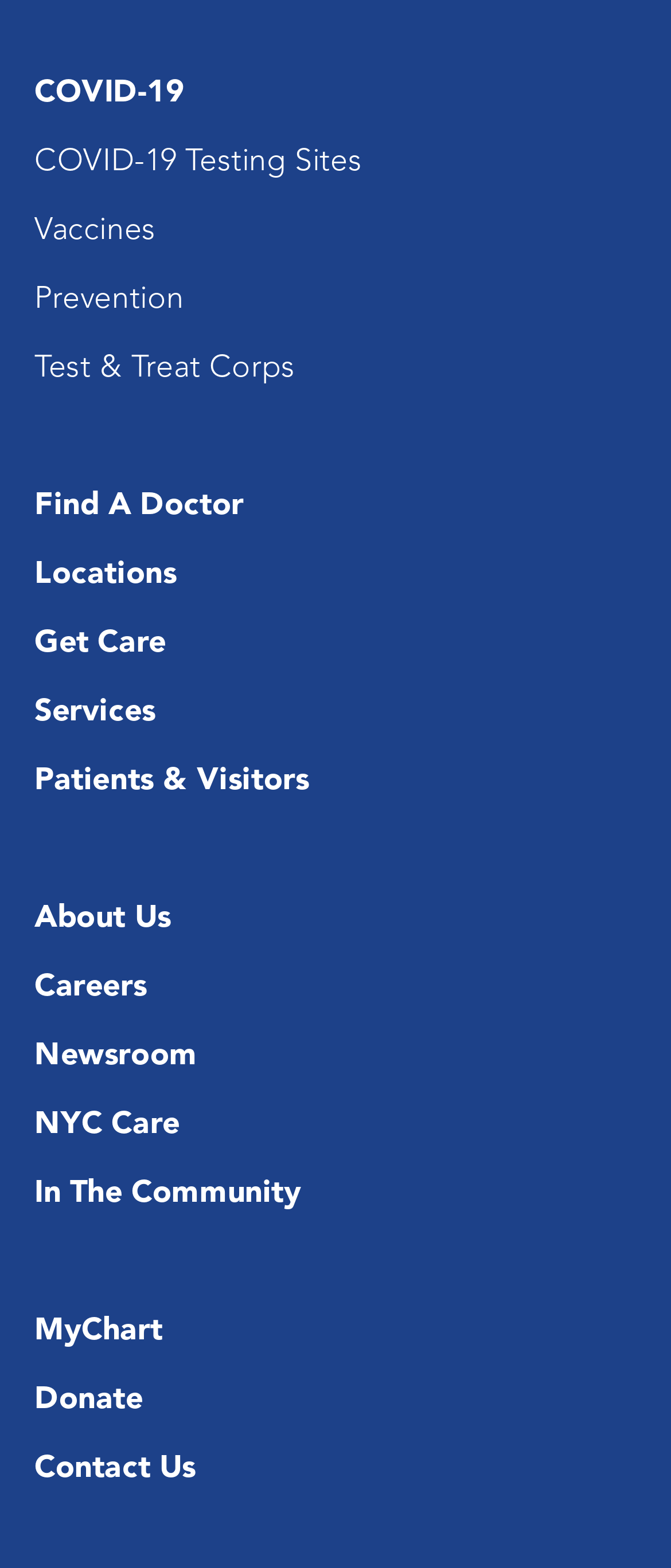Identify the bounding box coordinates for the UI element mentioned here: "Get Care". Provide the coordinates as four float values between 0 and 1, i.e., [left, top, right, bottom].

[0.051, 0.393, 0.248, 0.426]